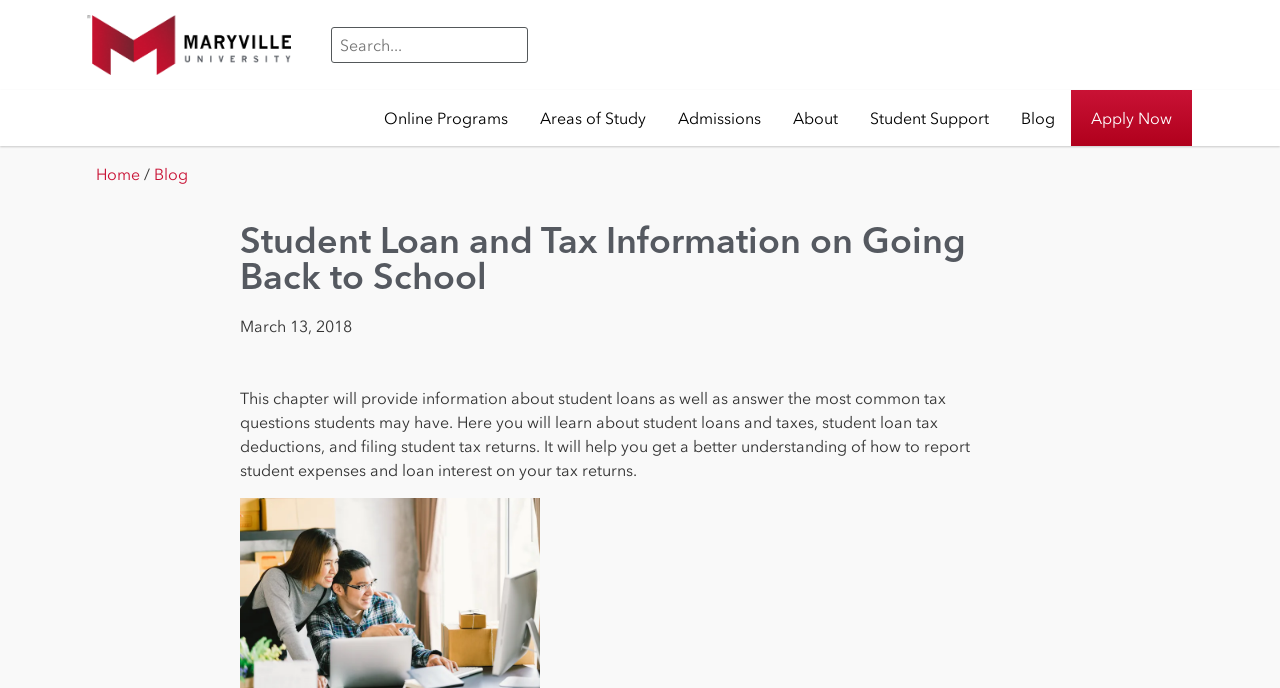Give a short answer to this question using one word or a phrase:
What is the date of the article?

March 13, 2018